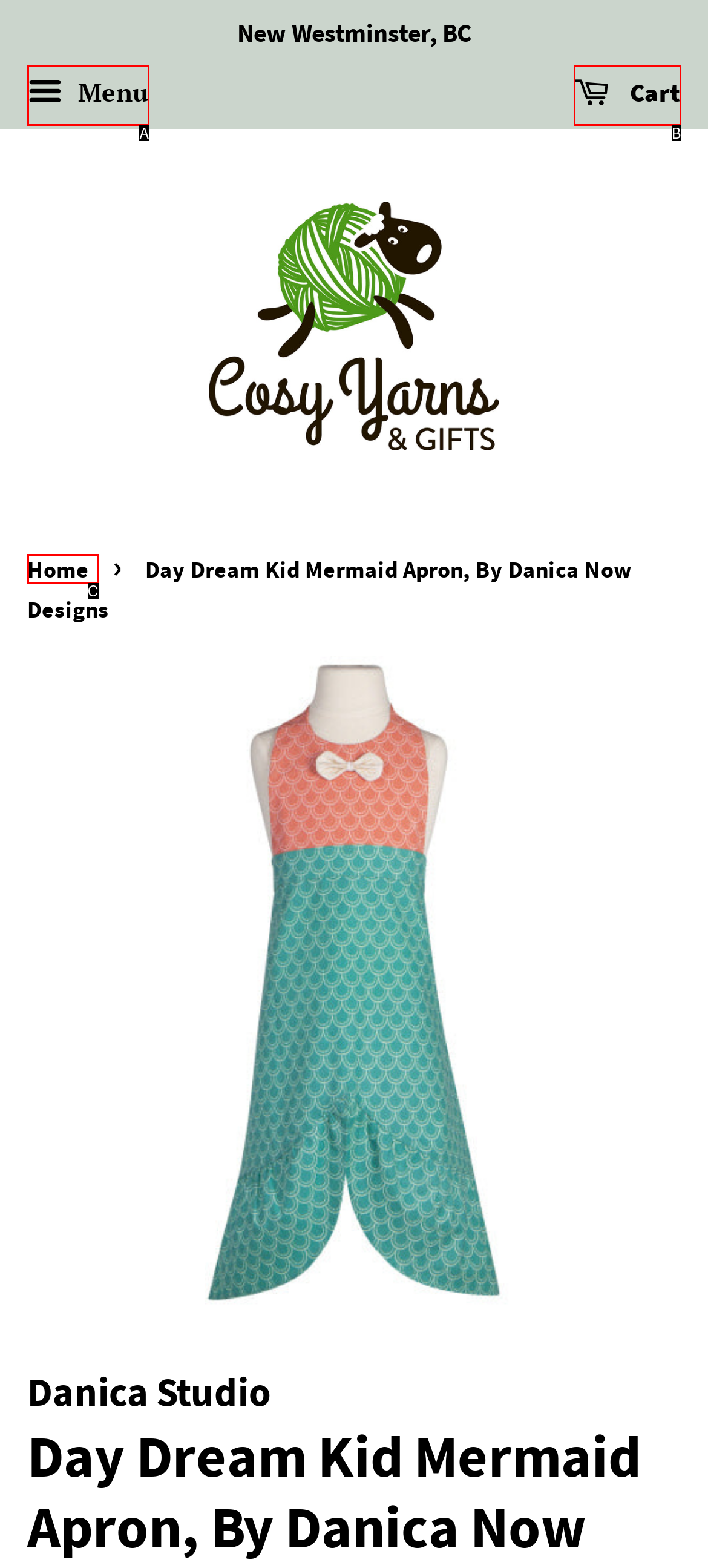Identify the option that corresponds to the description: Menu 
Provide the letter of the matching option from the available choices directly.

A